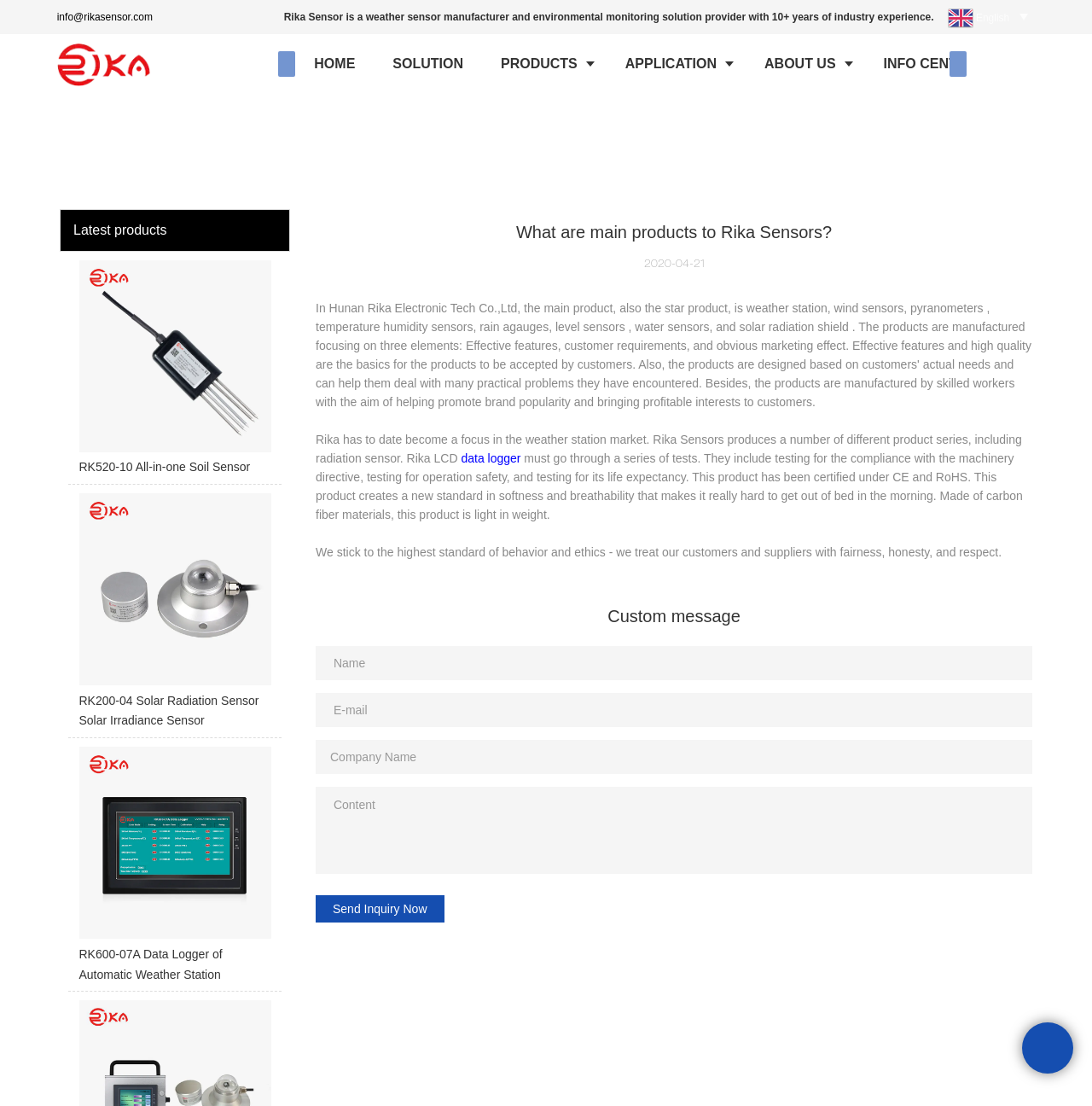Please reply with a single word or brief phrase to the question: 
What is the certification mentioned in the webpage?

CE and RoHS